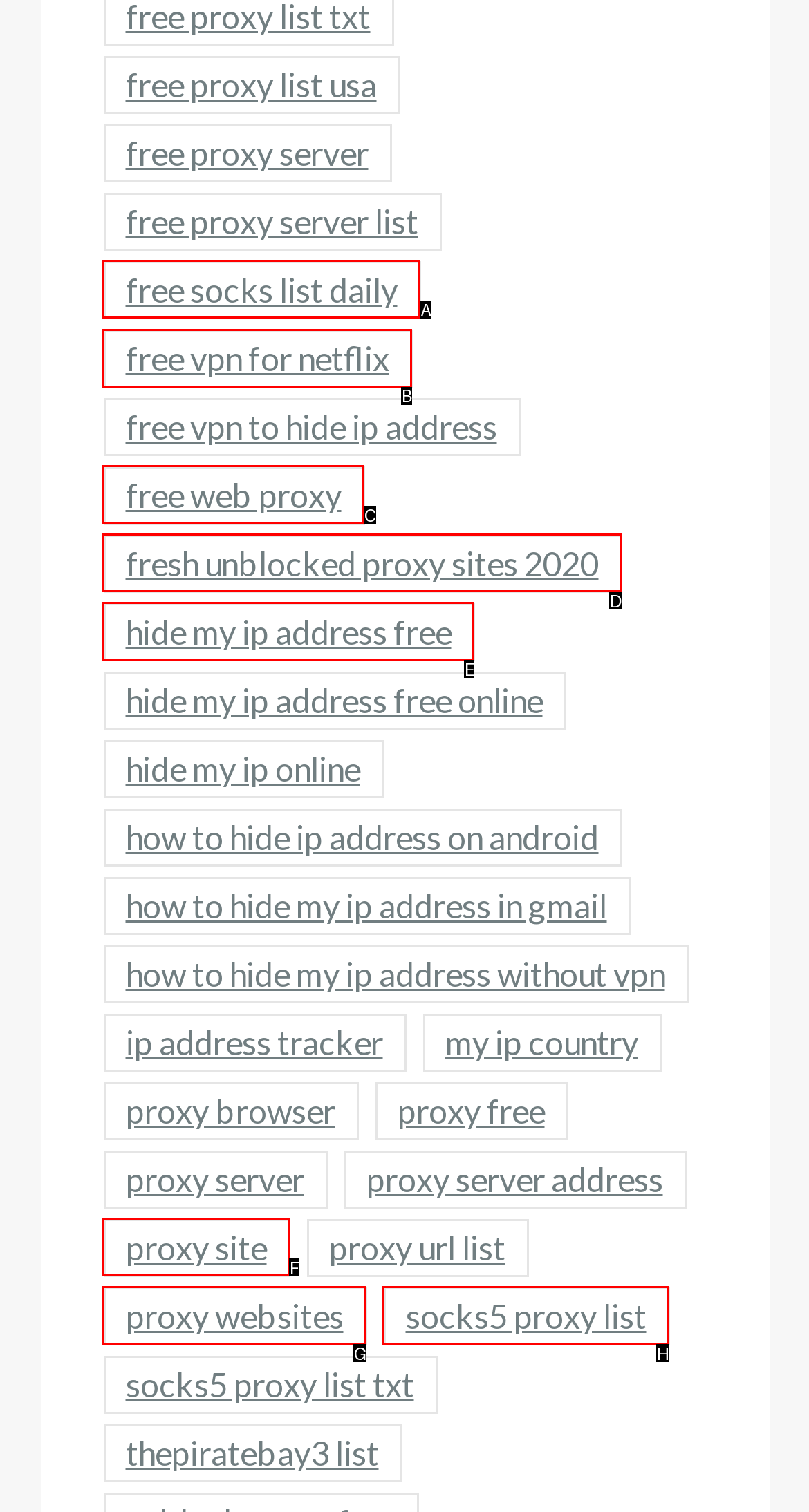From the given options, choose the one to complete the task: Visit free vpn for netflix
Indicate the letter of the correct option.

B